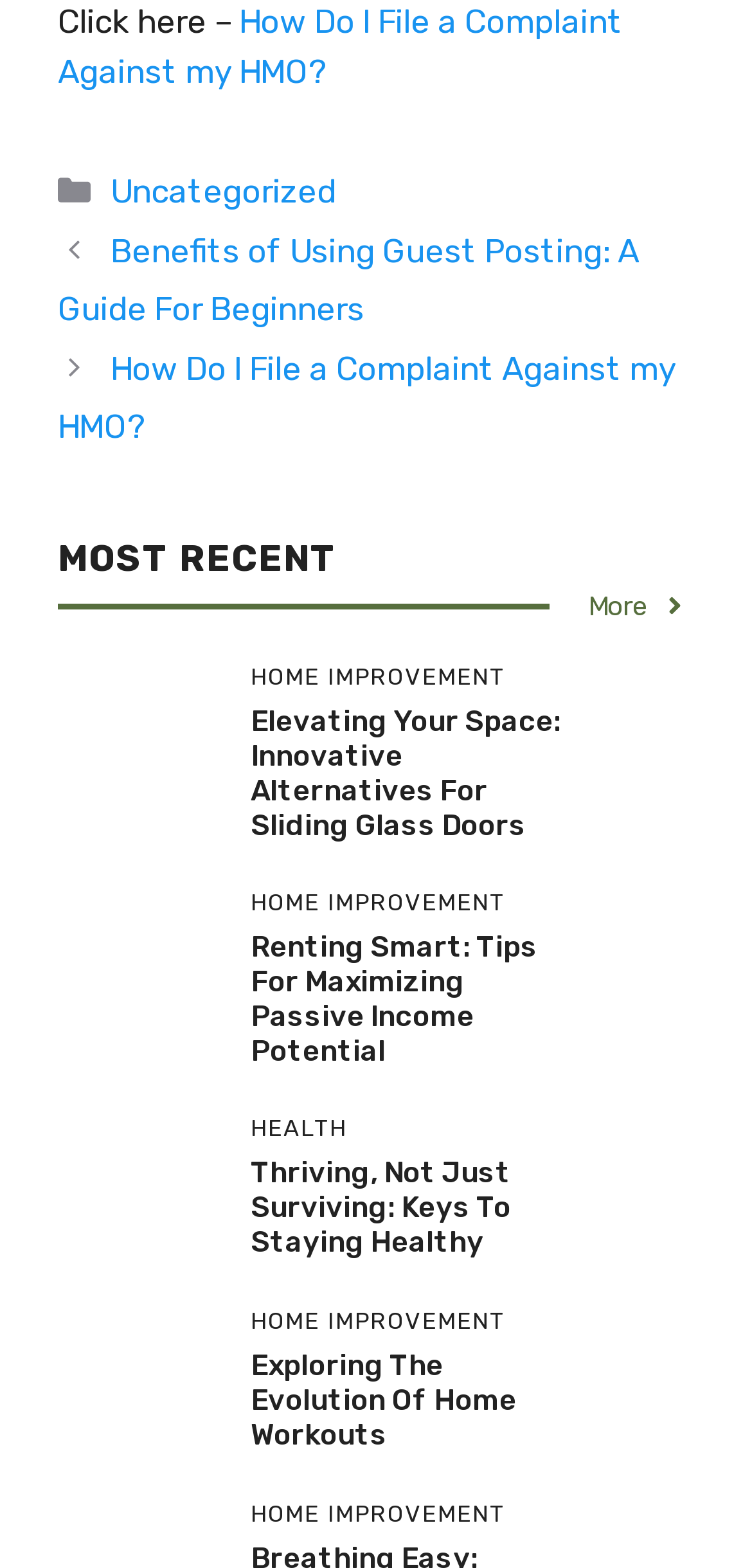What is the title of the most recent post?
Based on the image, provide a one-word or brief-phrase response.

How Do I File a Complaint Against my HMO?